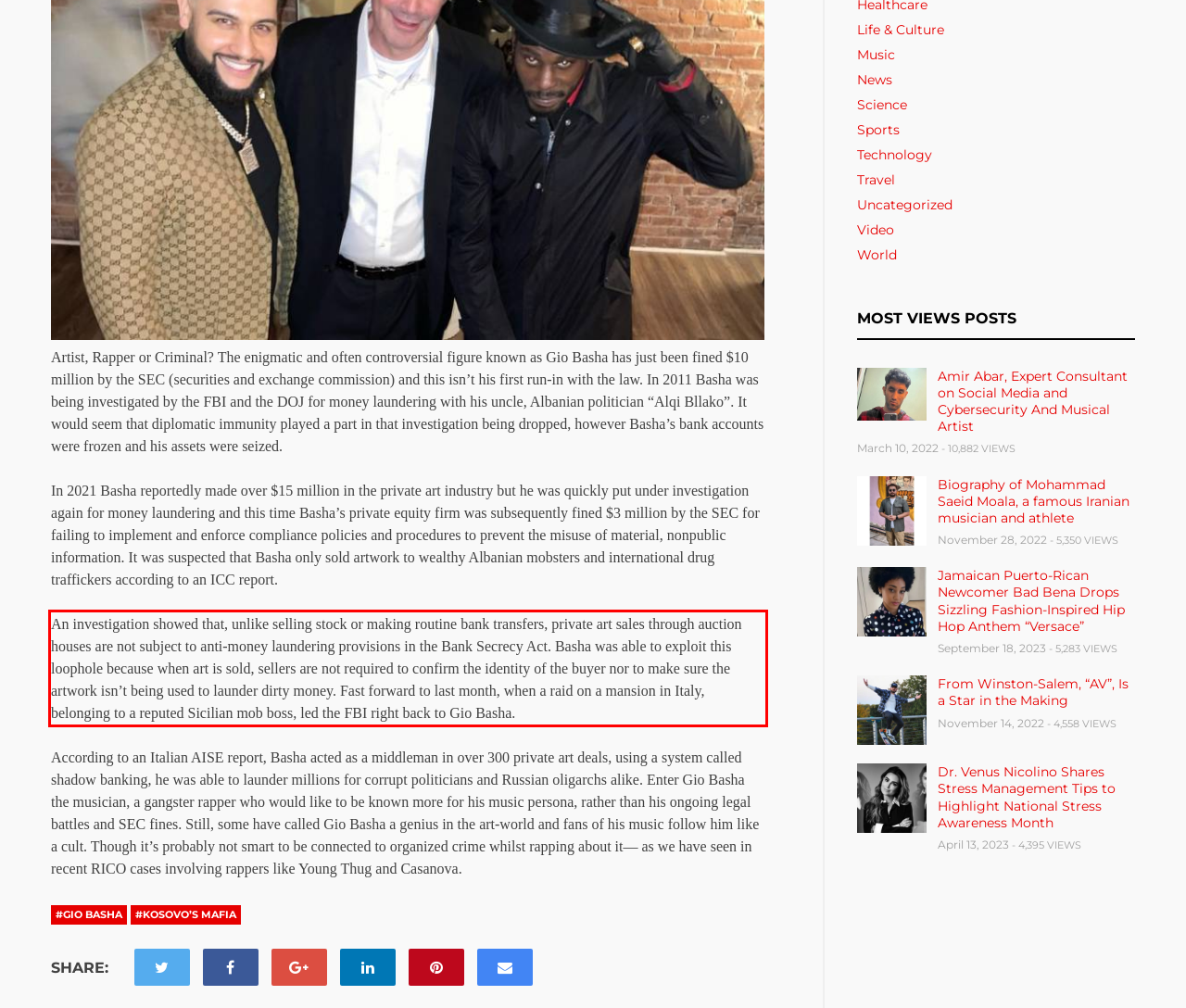Please analyze the screenshot of a webpage and extract the text content within the red bounding box using OCR.

An investigation showed that, unlike selling stock or making routine bank transfers, private art sales through auction houses are not subject to anti-money laundering provisions in the Bank Secrecy Act. Basha was able to exploit this loophole because when art is sold, sellers are not required to confirm the identity of the buyer nor to make sure the artwork isn’t being used to launder dirty money. Fast forward to last month, when a raid on a mansion in Italy, belonging to a reputed Sicilian mob boss, led the FBI right back to Gio Basha.